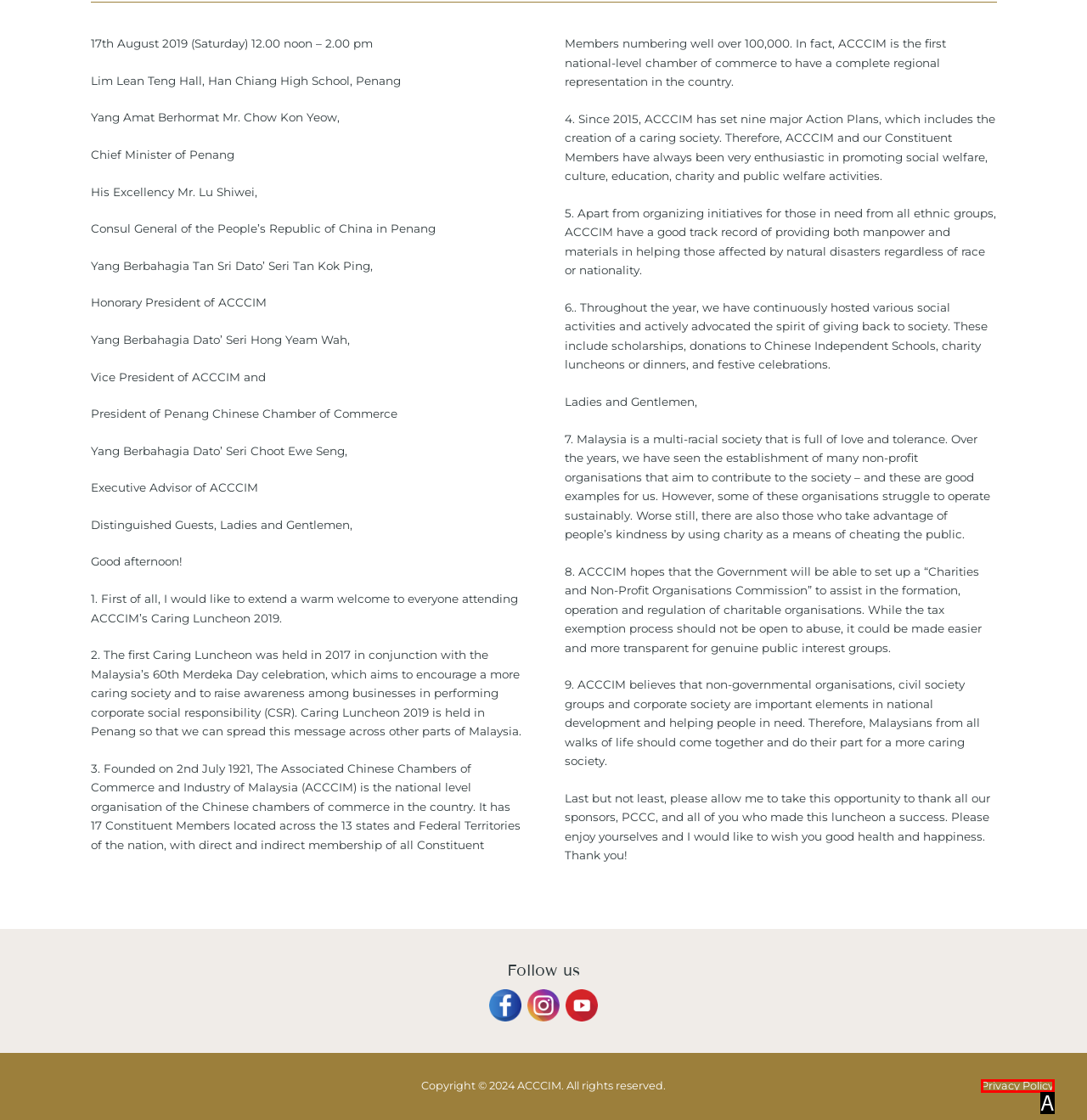Select the HTML element that matches the description: Privacy Policy
Respond with the letter of the correct choice from the given options directly.

A